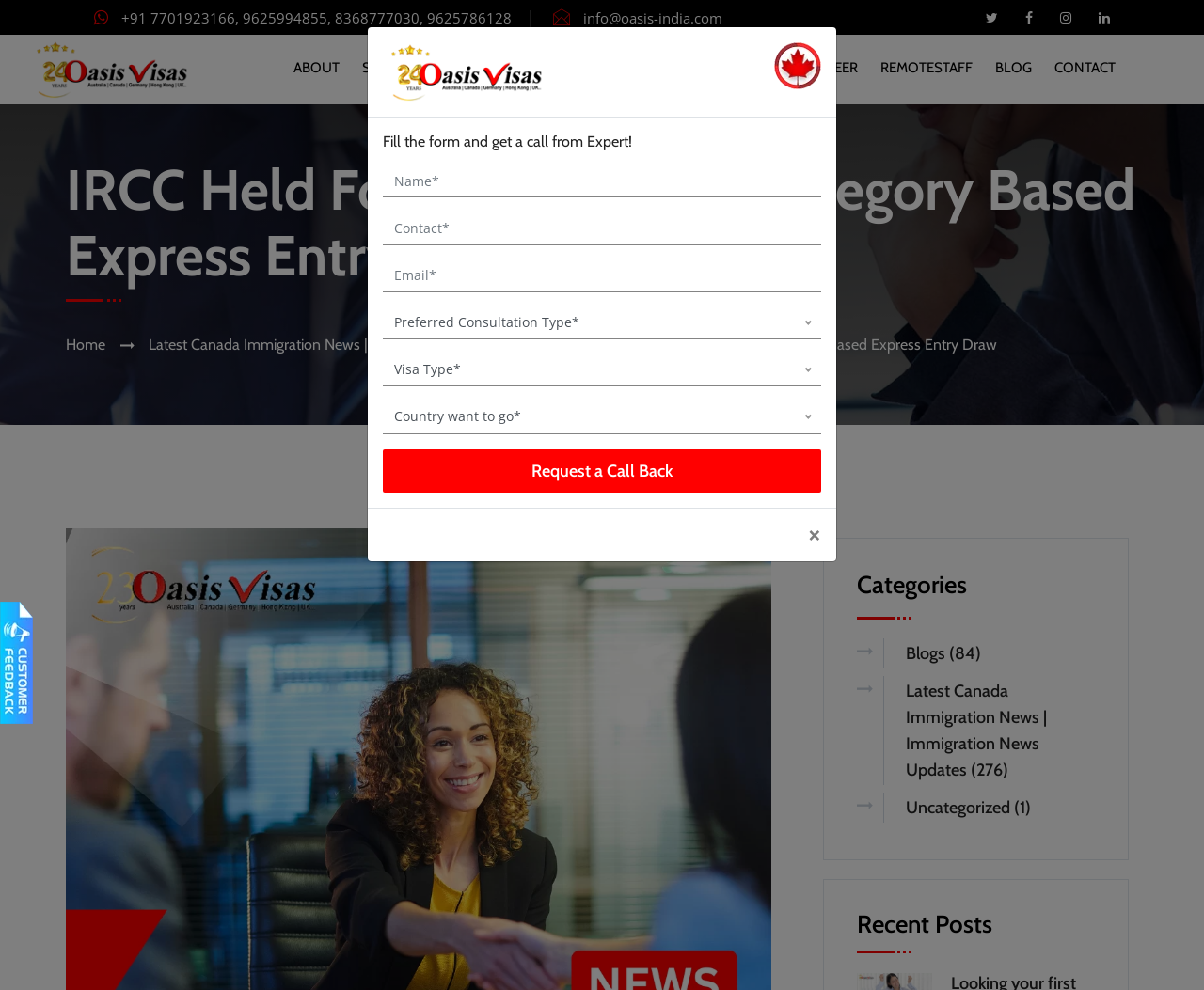What is the category of the webpage content?
Please interpret the details in the image and answer the question thoroughly.

The webpage content is related to immigration news, specifically about the IRCC's fourth round of category-based Express Entry draw, and provides information and updates on immigration news and services.